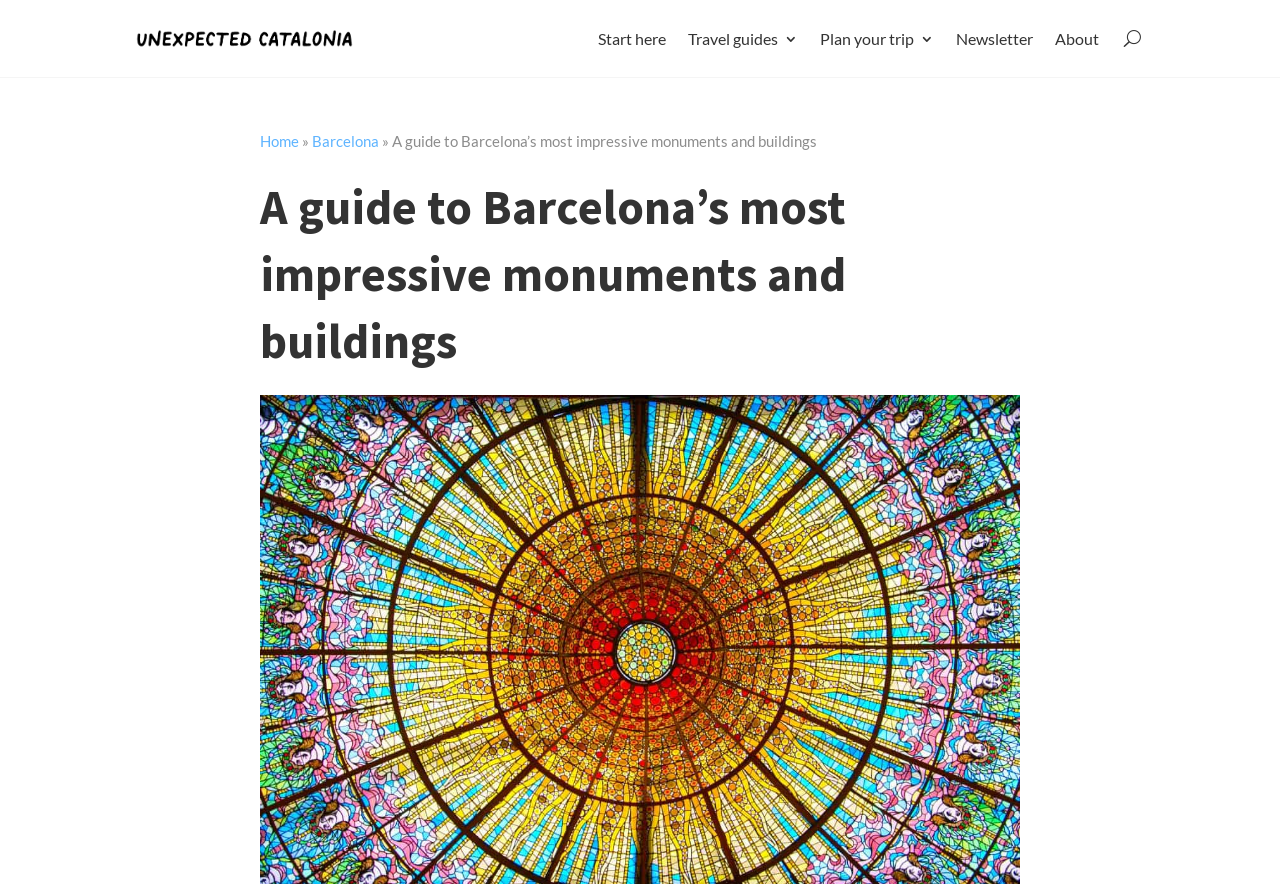Using the provided description: "Travel guides", find the bounding box coordinates of the corresponding UI element. The output should be four float numbers between 0 and 1, in the format [left, top, right, bottom].

[0.537, 0.036, 0.623, 0.061]